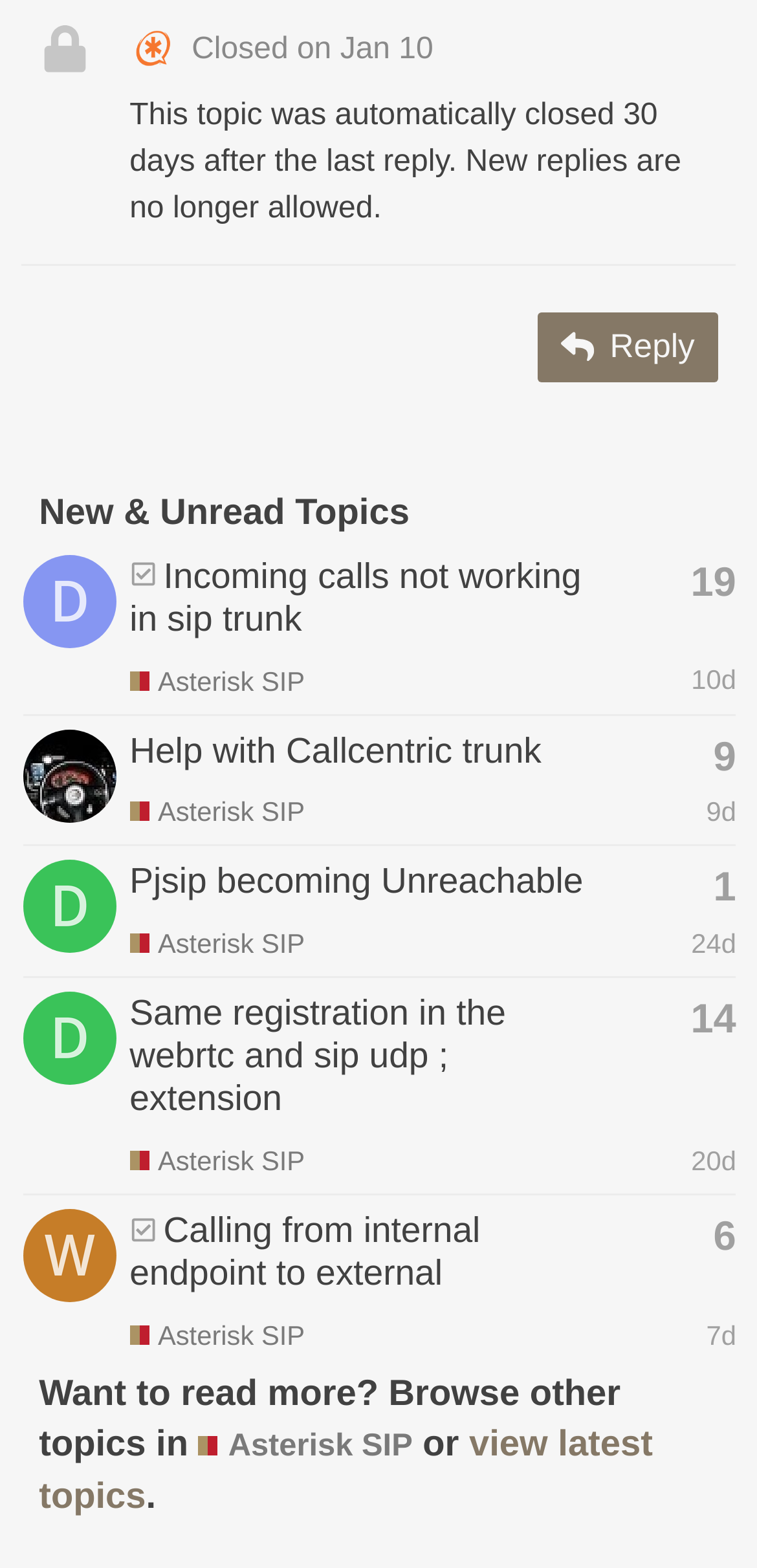Who is the latest poster of the topic 'Help with Callcentric trunk'?
Examine the webpage screenshot and provide an in-depth answer to the question.

I found the topic 'Help with Callcentric trunk' by looking at the heading elements inside the gridcell elements. Then, I found the link element that says 'chartmann1590's profile, latest poster' next to the topic title.